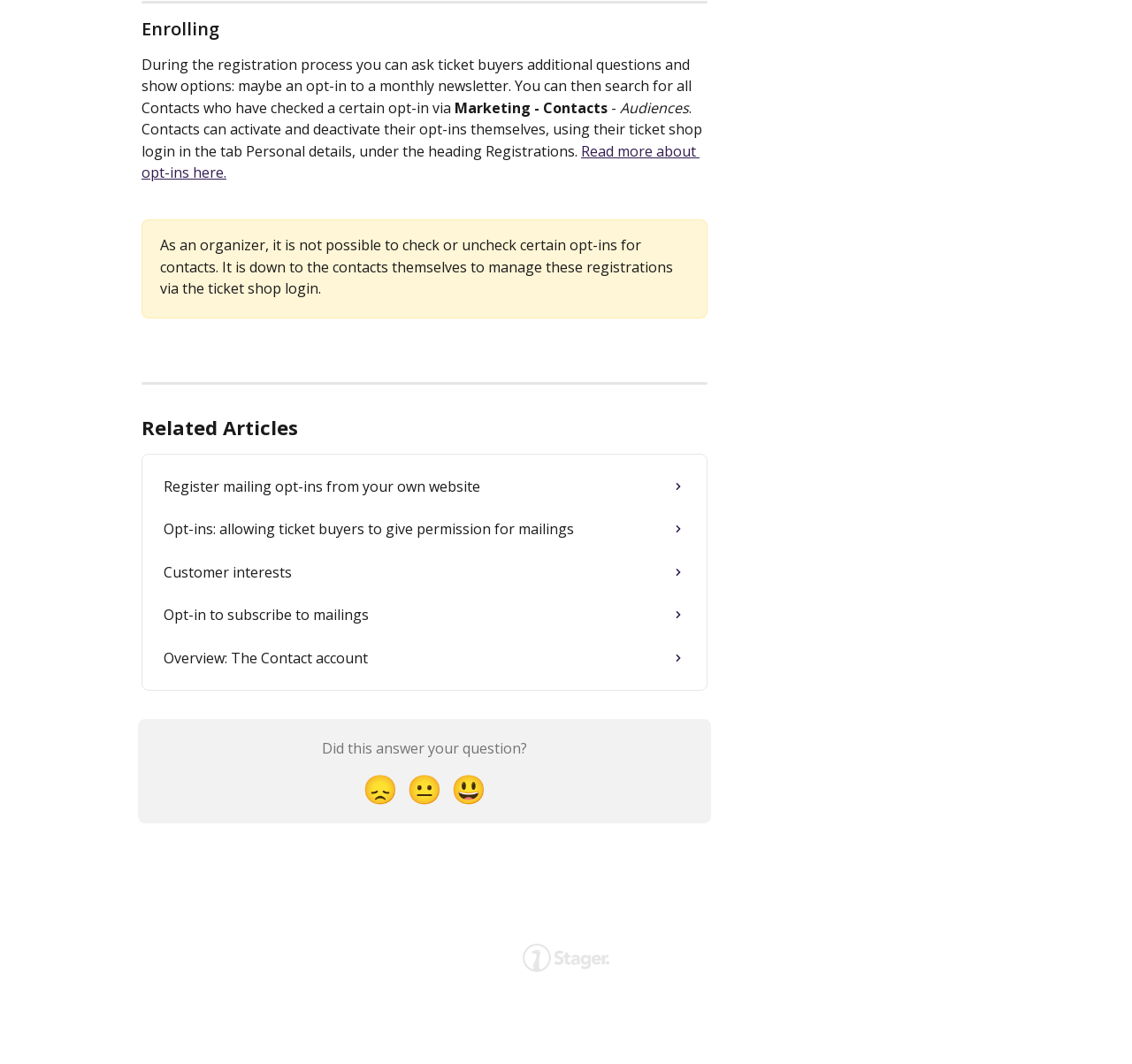Provide the bounding box coordinates of the section that needs to be clicked to accomplish the following instruction: "Click on 'Stager Help Center'."

[0.462, 0.888, 0.538, 0.908]